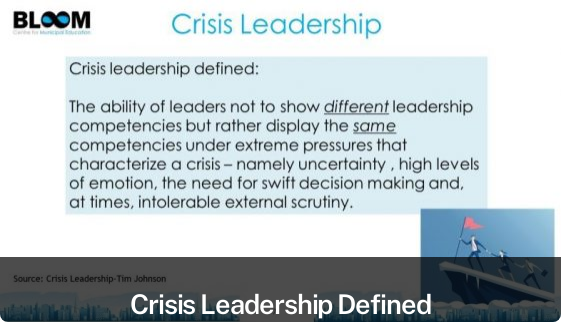Describe thoroughly the contents of the image.

The image titled "Crisis Leadership Defined" features a visually engaging presentation slide created by Bloom, highlighting key concepts of crisis leadership. The slide outlines a definition of crisis leadership, emphasizing the ability of leaders to demonstrate consistent leadership competencies in the face of extreme pressures such as uncertainty, high emotional levels, and the necessity for prompt decision-making. Accompanying the text is an illustration depicting a ship navigating through turbulent waters, symbolizing the challenges faced during a crisis. The bottom of the slide cites the source, attributing the content to Tim Johnson, indicating a focus on the importance of effective leadership in challenging situations.